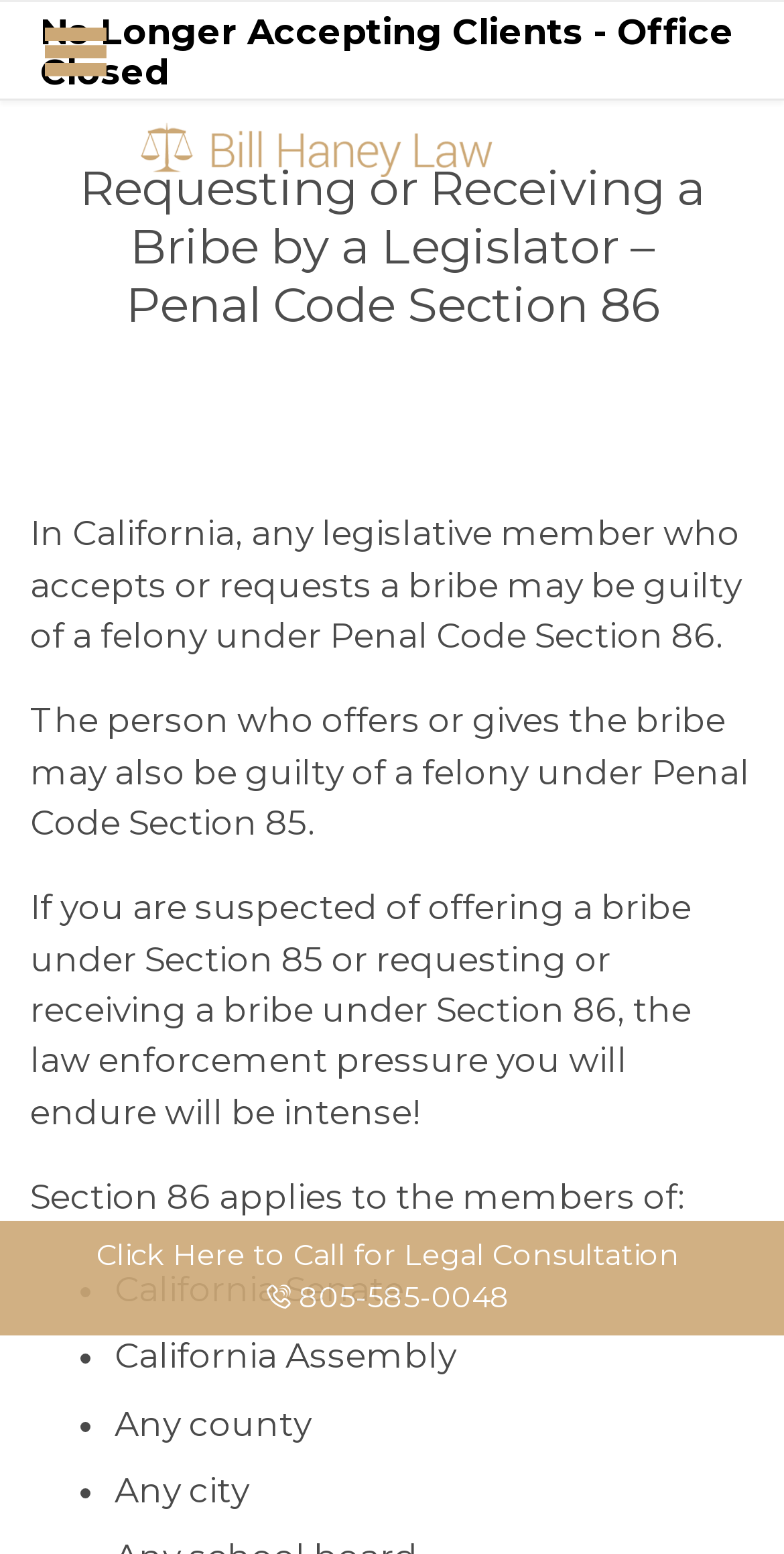Explain the webpage's layout and main content in detail.

This webpage is about Penal Code Section 86, specifically requesting or receiving a bribe by a legislator. At the top left, there is a link to open or close the menu. Next to it, a notice is displayed stating that the office is no longer accepting clients and is closed. 

Below the notice, the law firm's name "Bill Haney Law" is written in a link, accompanied by an image of the law firm's logo. 

The main content of the webpage is headed by "Requesting or Receiving a Bribe by a Legislator – Penal Code Section 86", which is followed by three paragraphs of text explaining the law. The first paragraph states that any legislative member who accepts or requests a bribe may be guilty of a felony under Penal Code Section 86. The second paragraph explains that the person who offers or gives the bribe may also be guilty of a felony under Penal Code Section 85. The third paragraph warns that if one is suspected of offering a bribe or requesting/receiving a bribe, they will face intense law enforcement pressure.

Below these paragraphs, there is a list of entities to which Section 86 applies, including the California Senate, California Assembly, any county, and any city. Each item in the list is marked with a bullet point.

At the bottom of the page, there are two links: one to call for a legal consultation and another displaying a phone number, 805-585-0048. On the right side of the page, near the bottom, there is a small icon.